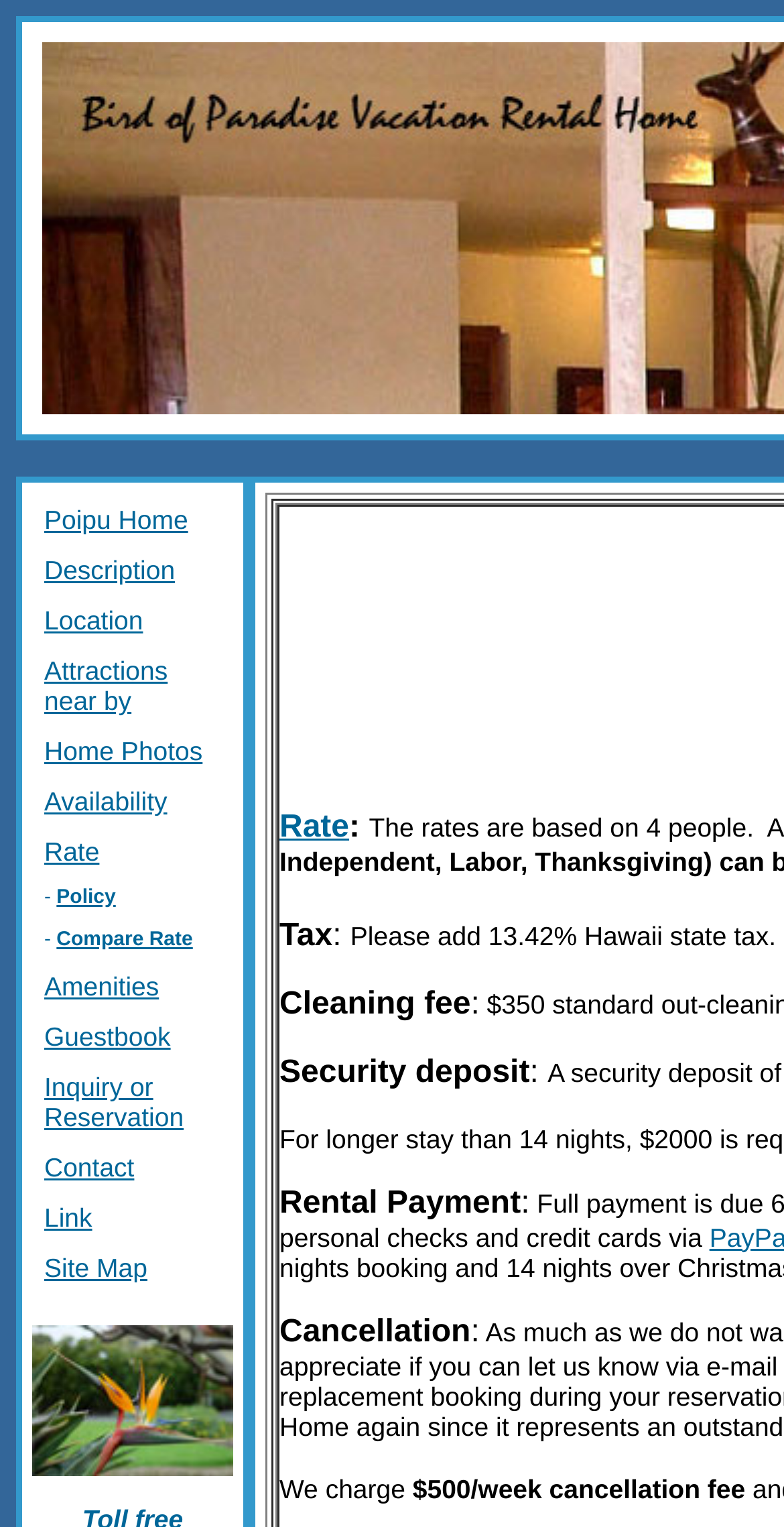Please determine the bounding box coordinates of the element's region to click in order to carry out the following instruction: "View Rate". The coordinates should be four float numbers between 0 and 1, i.e., [left, top, right, bottom].

[0.056, 0.548, 0.127, 0.569]